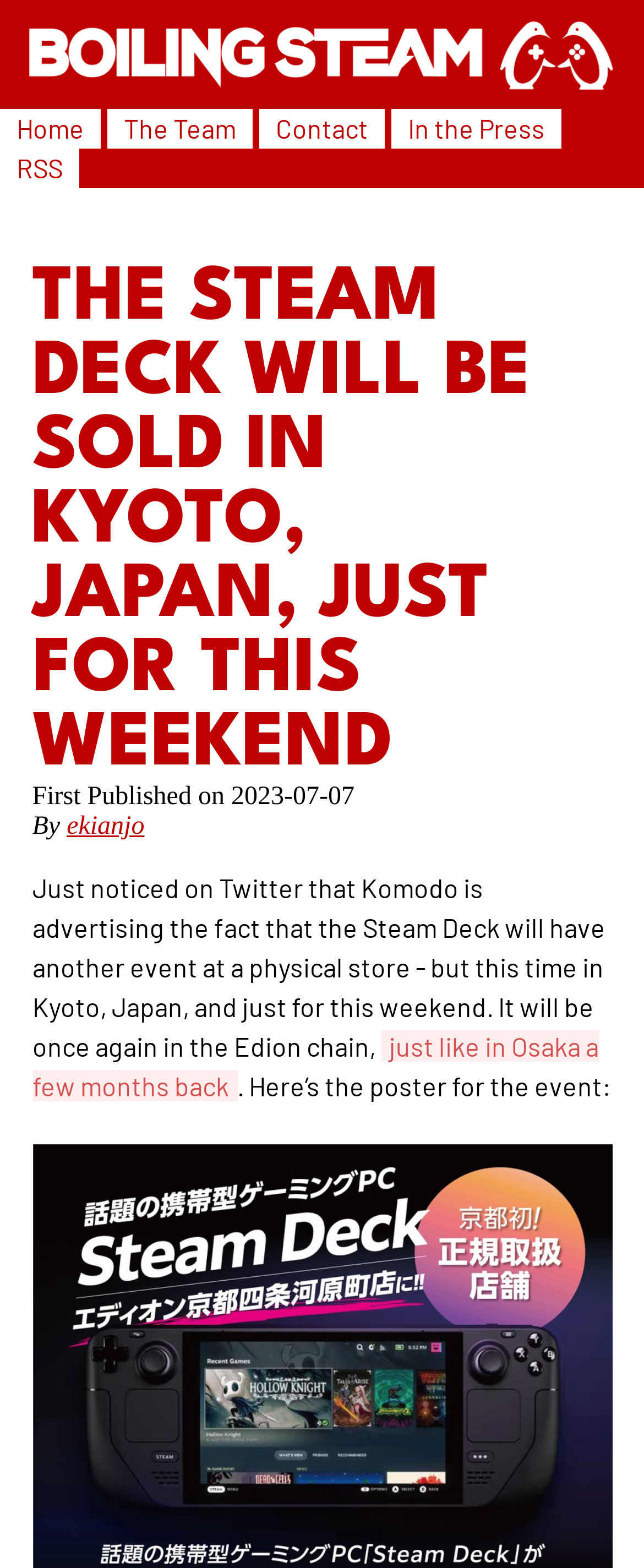Please determine the bounding box coordinates for the element that should be clicked to follow these instructions: "visit the link about Osaka event".

[0.05, 0.657, 0.929, 0.703]